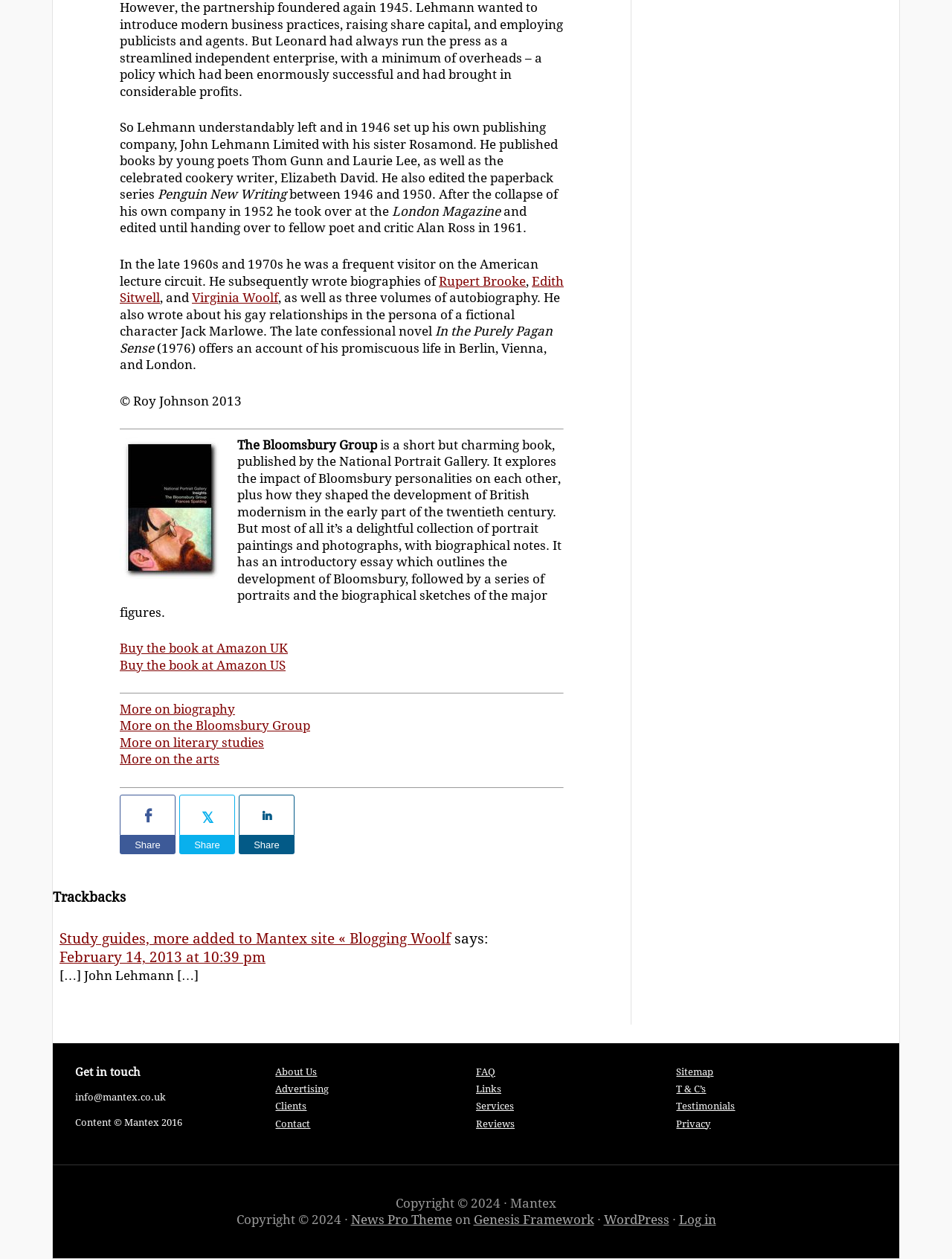Please locate the bounding box coordinates of the element that needs to be clicked to achieve the following instruction: "Buy the book at Amazon UK". The coordinates should be four float numbers between 0 and 1, i.e., [left, top, right, bottom].

[0.126, 0.509, 0.302, 0.521]